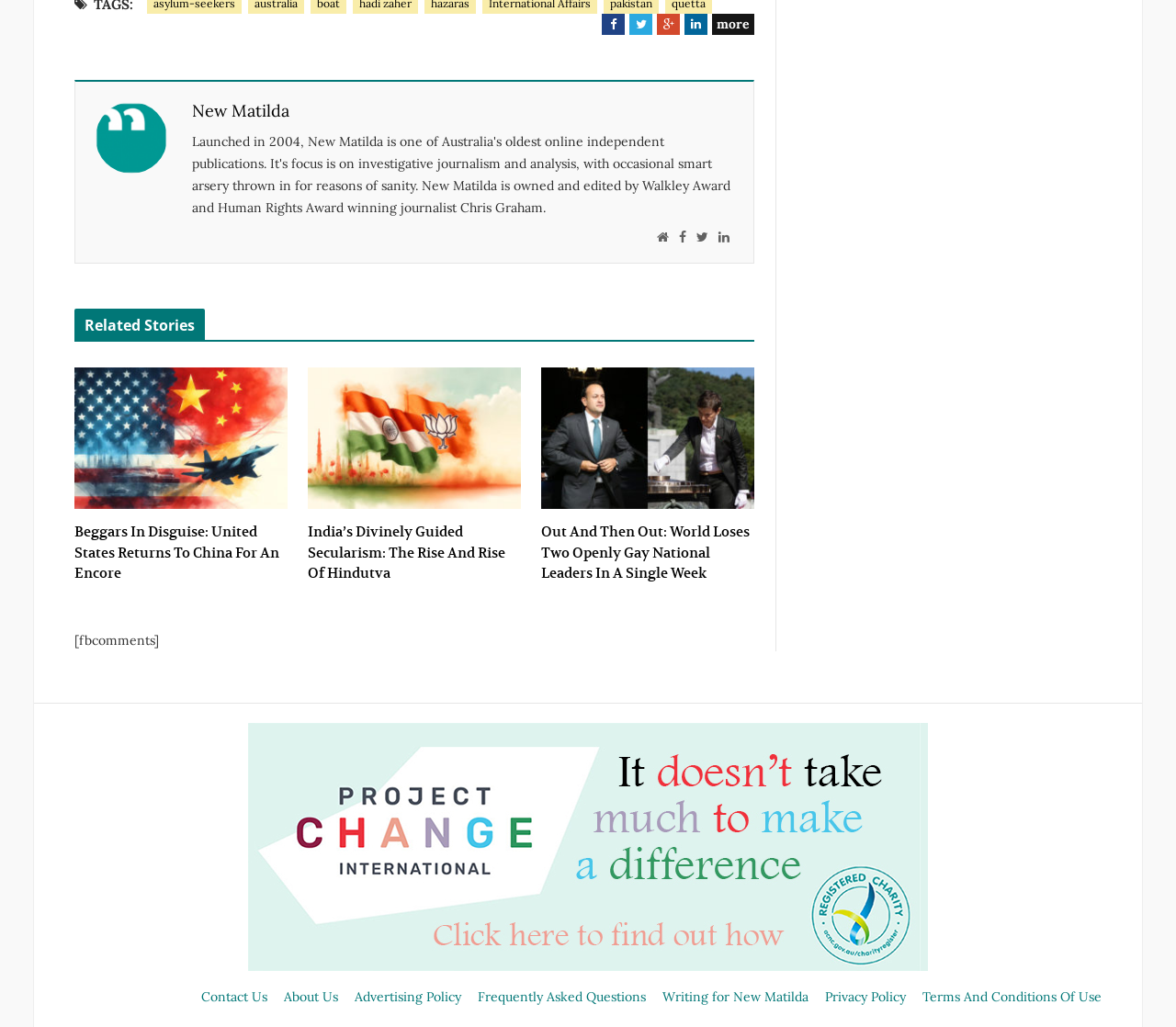Predict the bounding box of the UI element that fits this description: "LinkedIn".

[0.608, 0.22, 0.623, 0.242]